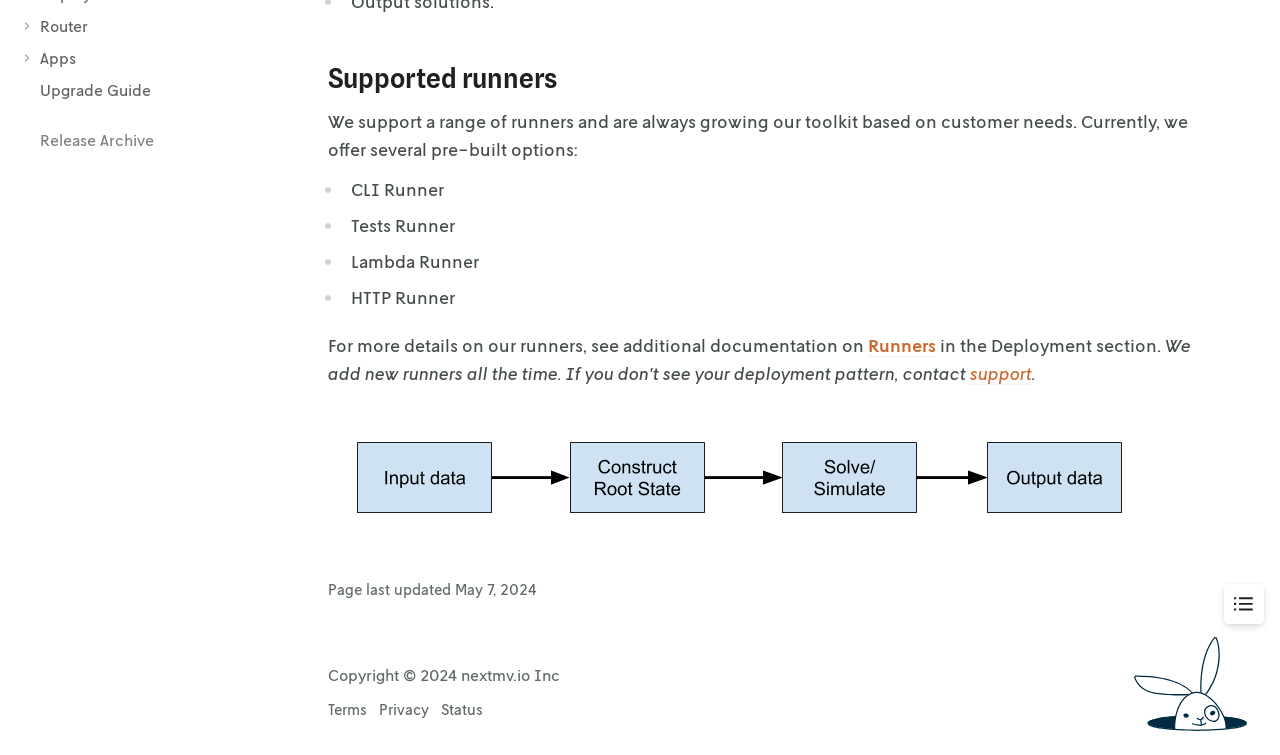Identify the bounding box of the UI element that matches this description: "Indian mantras".

None